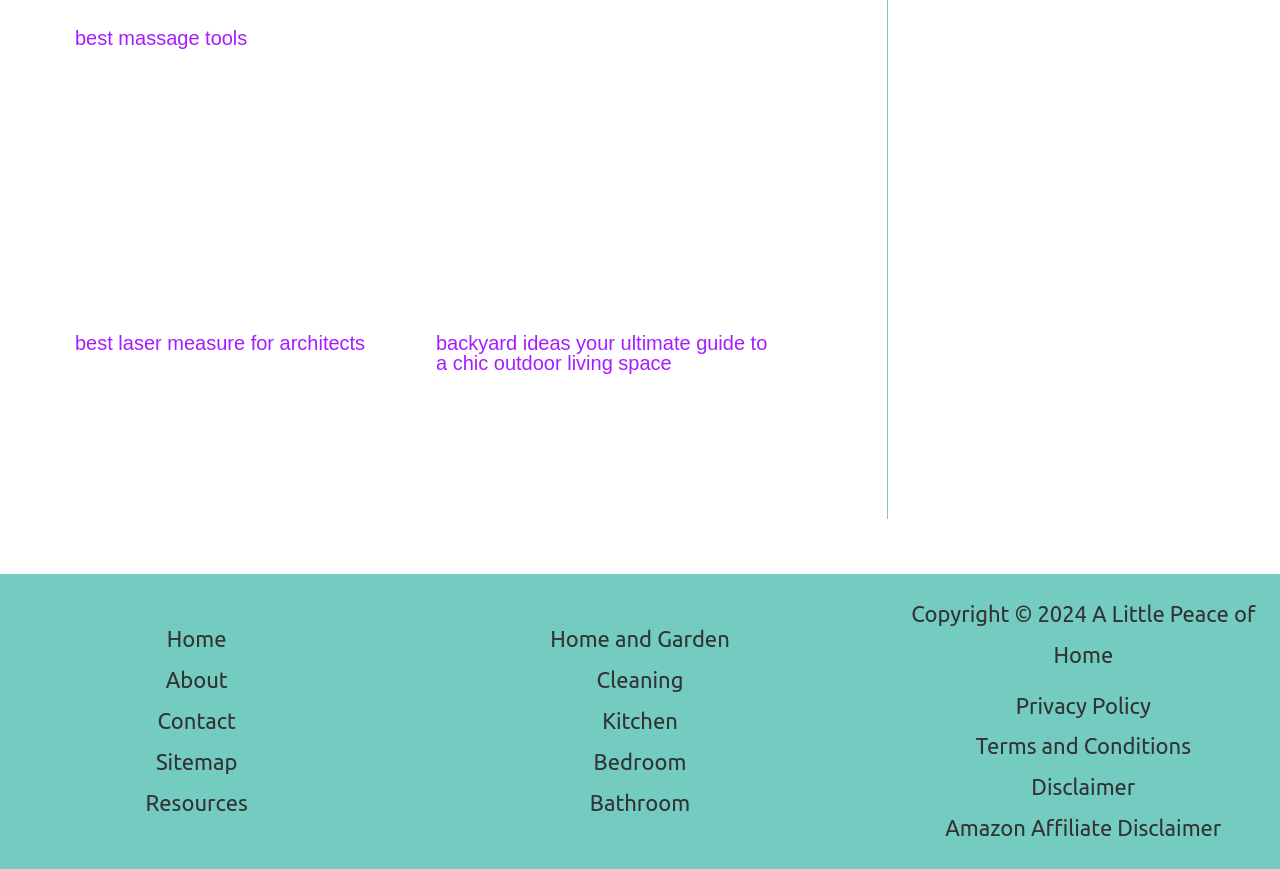Please mark the bounding box coordinates of the area that should be clicked to carry out the instruction: "View backyard ideas".

[0.341, 0.211, 0.603, 0.24]